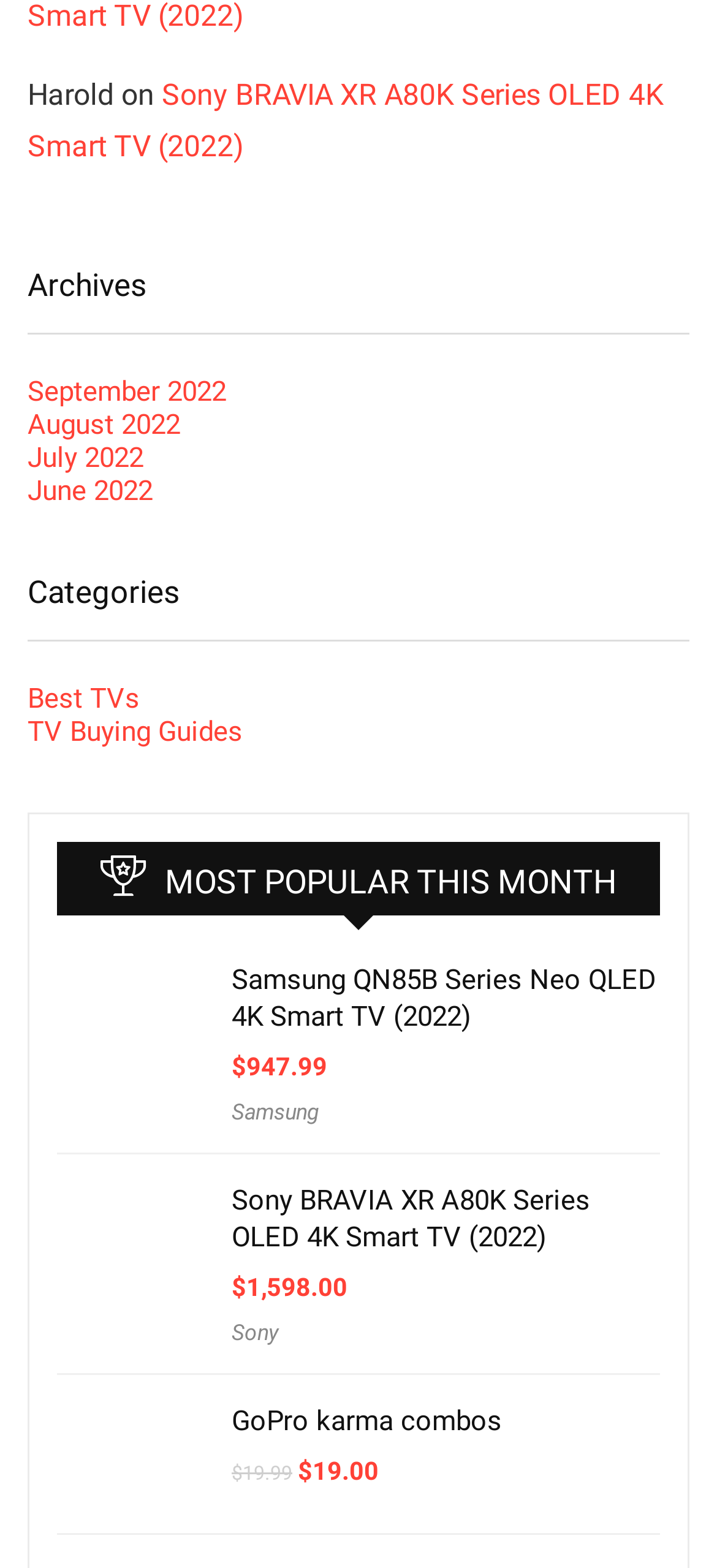Identify the bounding box coordinates of the specific part of the webpage to click to complete this instruction: "View the archives for September 2022".

[0.038, 0.24, 0.315, 0.261]